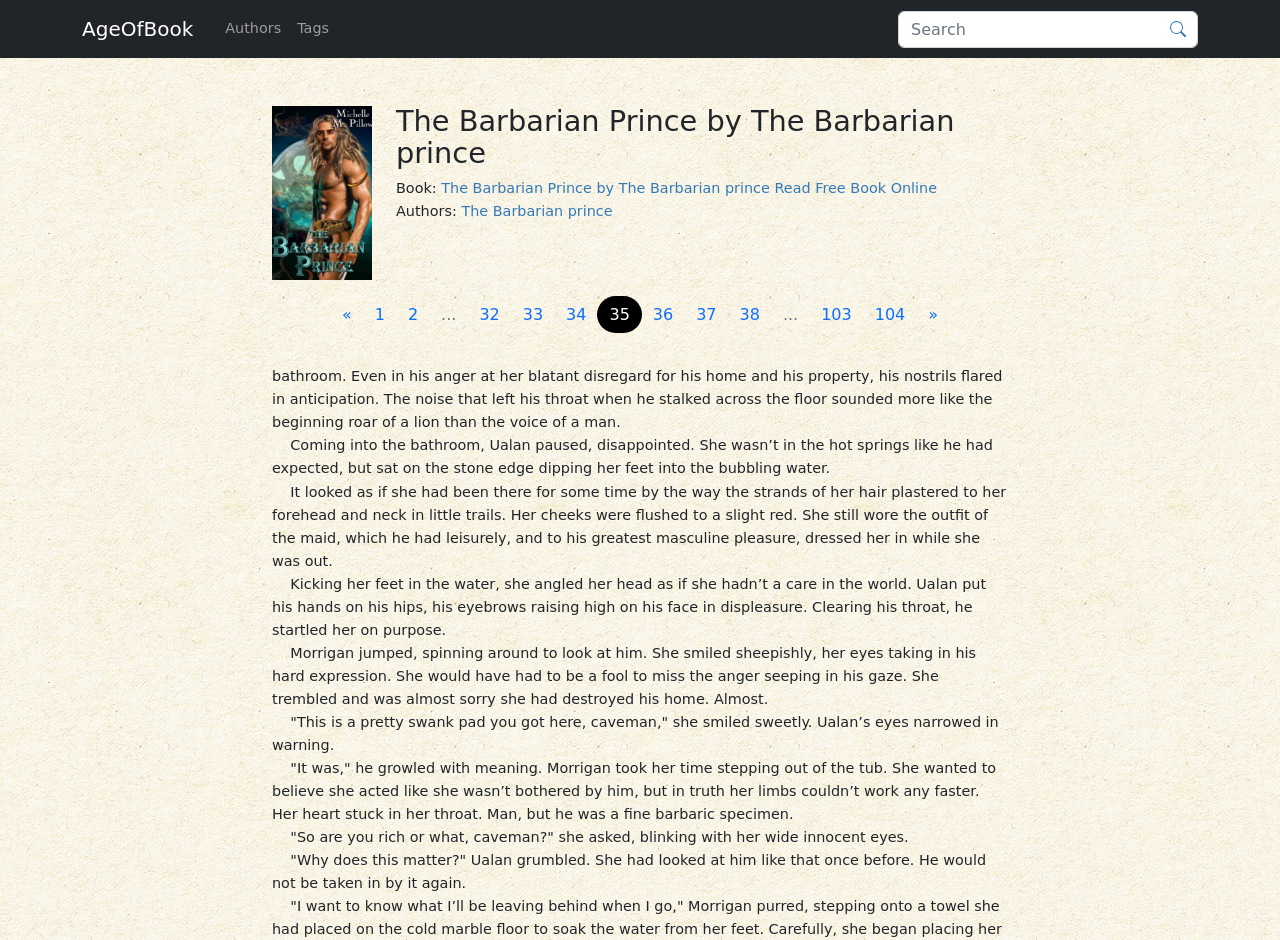Determine the bounding box coordinates of the area to click in order to meet this instruction: "Click on the AgeOfBook link".

[0.064, 0.009, 0.151, 0.053]